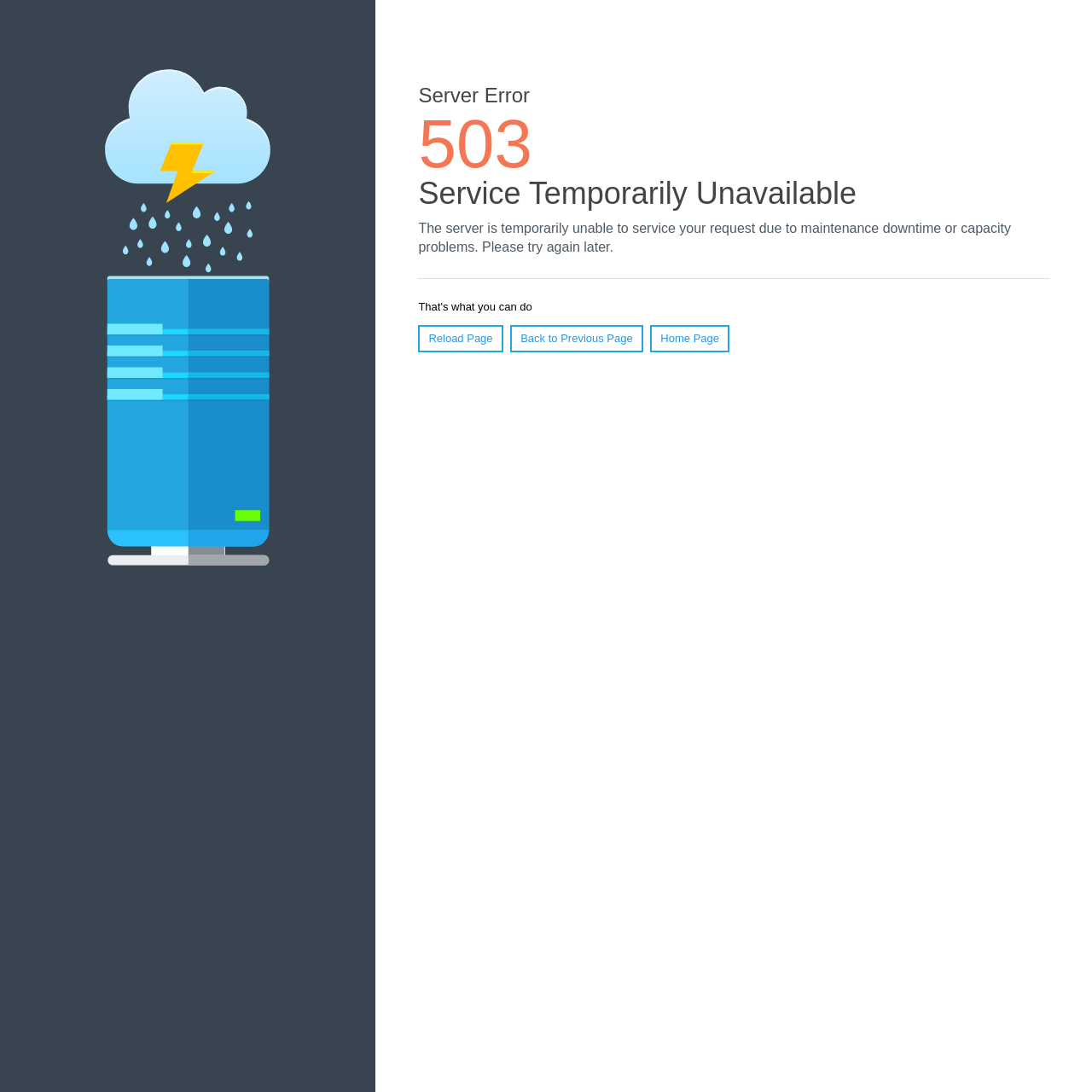What is the reason for the server error?
Please give a well-detailed answer to the question.

The static text on the webpage explains that the server is temporarily unable to service requests due to maintenance downtime or capacity problems, implying that the server is experiencing technical difficulties.